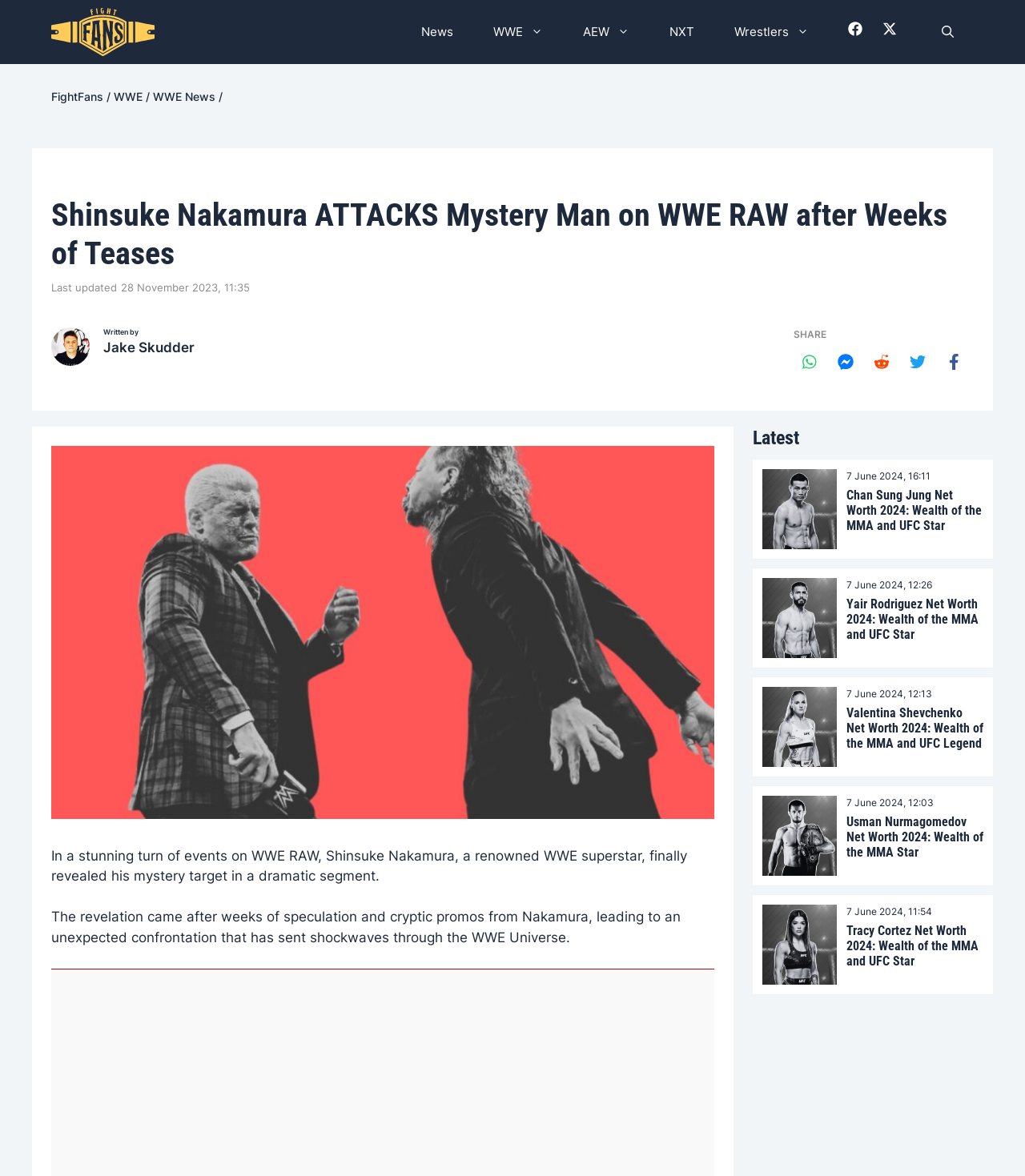Describe all visible elements and their arrangement on the webpage.

This webpage is about WWE news, specifically an article about Shinsuke Nakamura's recent revelation on WWE RAW. At the top, there is a navigation bar with links to different sections, including "News", "WWE", "WWE News", "WWE Wrestlers", "TV", and more. Below the navigation bar, there is a heading that reads "Shinsuke Nakamura ATTACKS Mystery Man on WWE RAW after Weeks of Teases". 

To the left of the heading, there is a small image of the author, Jake Skudder. Below the heading, there is a paragraph of text that summarizes the article, followed by another paragraph that continues the story. 

On the right side of the page, there are social media sharing links, including WhatsApp, Messenger, Reddit, Twitter, and Facebook. Below these links, there is a large image related to the article, showing Shinsuke Nakamura in a WWE RAW scene.

Further down the page, there is a section labeled "Latest" with three articles listed, each with a heading, an image, and a timestamp. The articles are about Chan Sung Jung's net worth, Yair Rodriguez's net worth, and Valentina Shevchenko's net worth, all related to MMA and UFC stars.